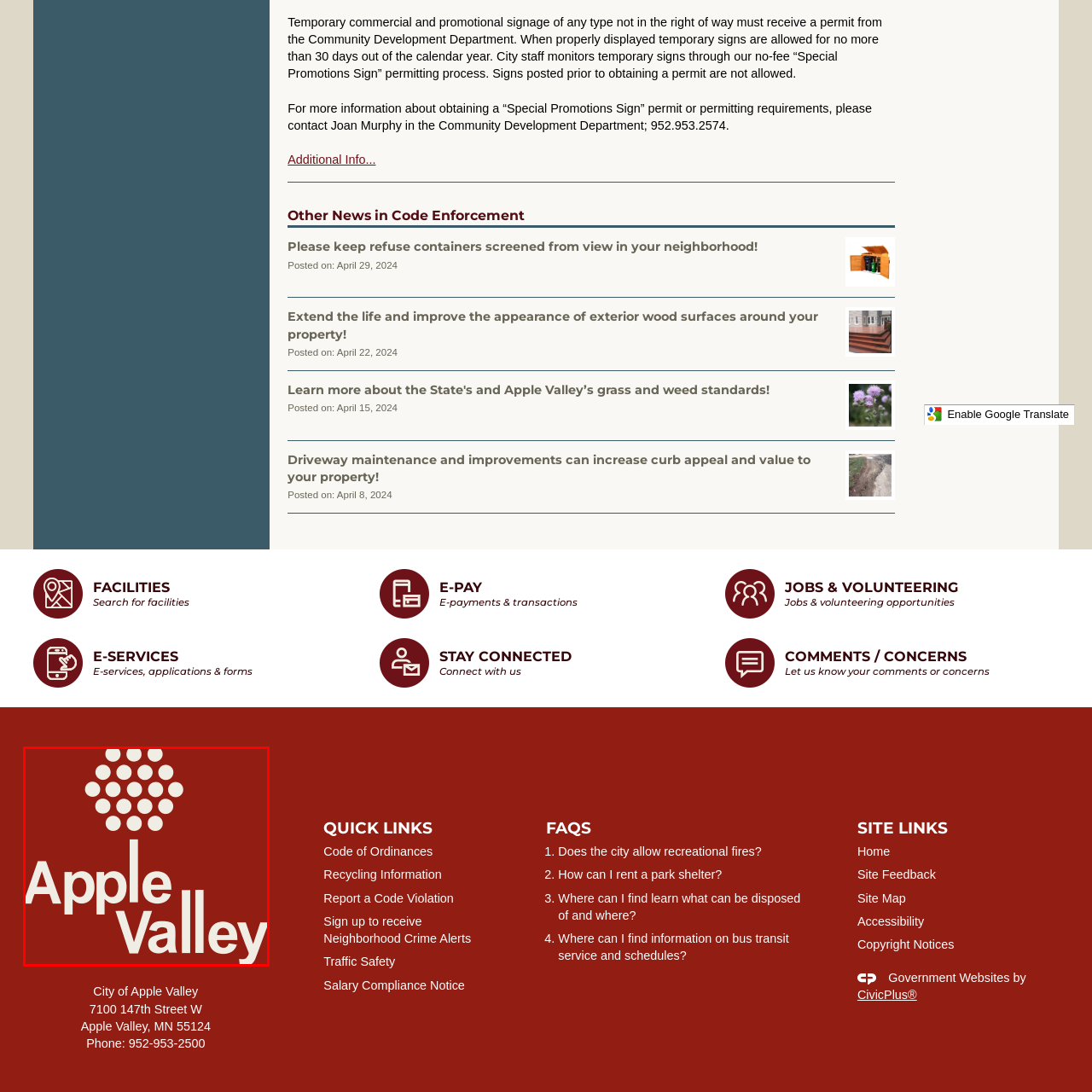What does the logo symbolize? Look at the image outlined by the red bounding box and provide a succinct answer in one word or a brief phrase.

community